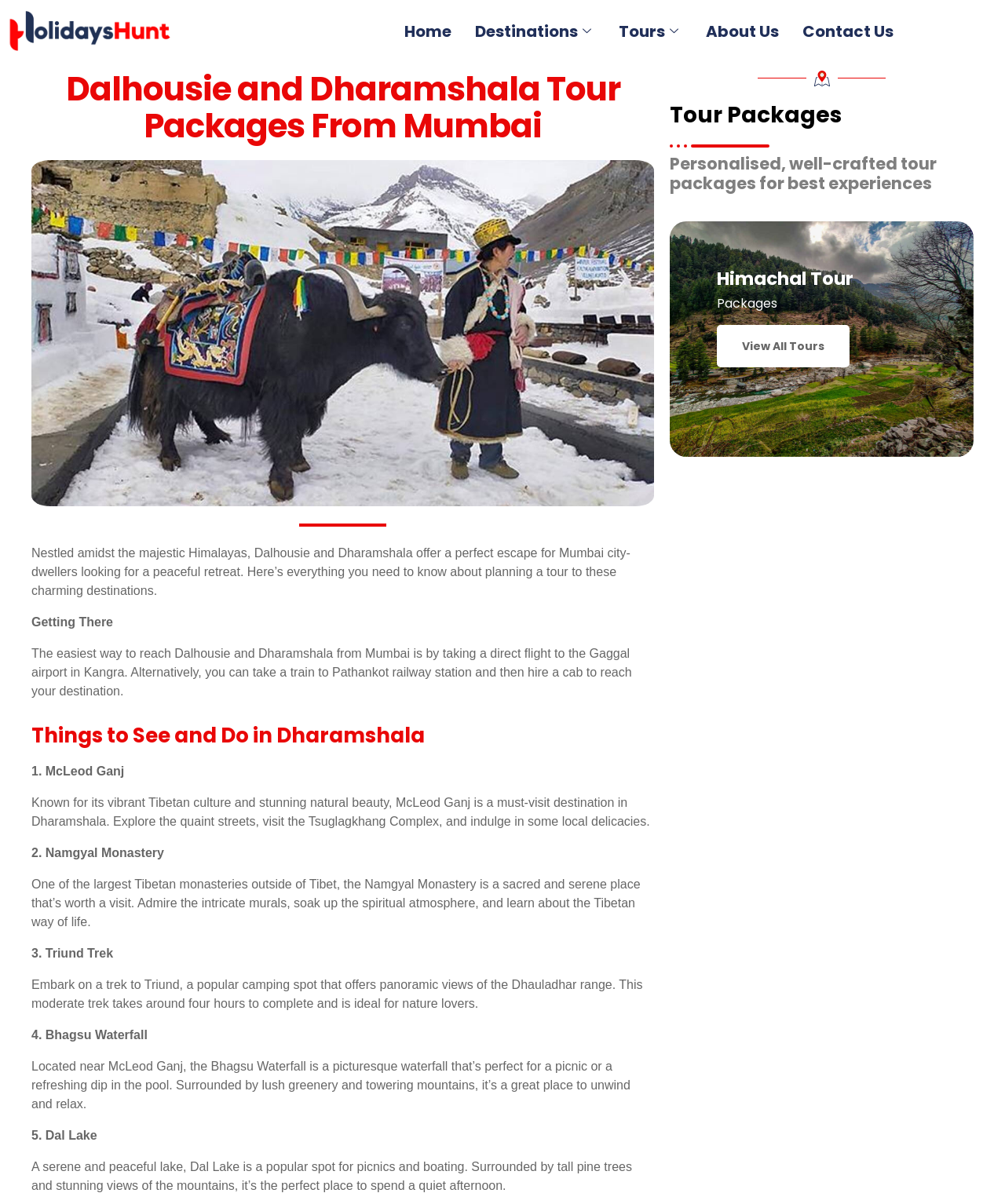What is the name of the monastery mentioned on the webpage?
Carefully analyze the image and provide a detailed answer to the question.

The webpage mentions the Namgyal Monastery as one of the places to visit in Dharamshala, describing it as one of the largest Tibetan monasteries outside of Tibet.